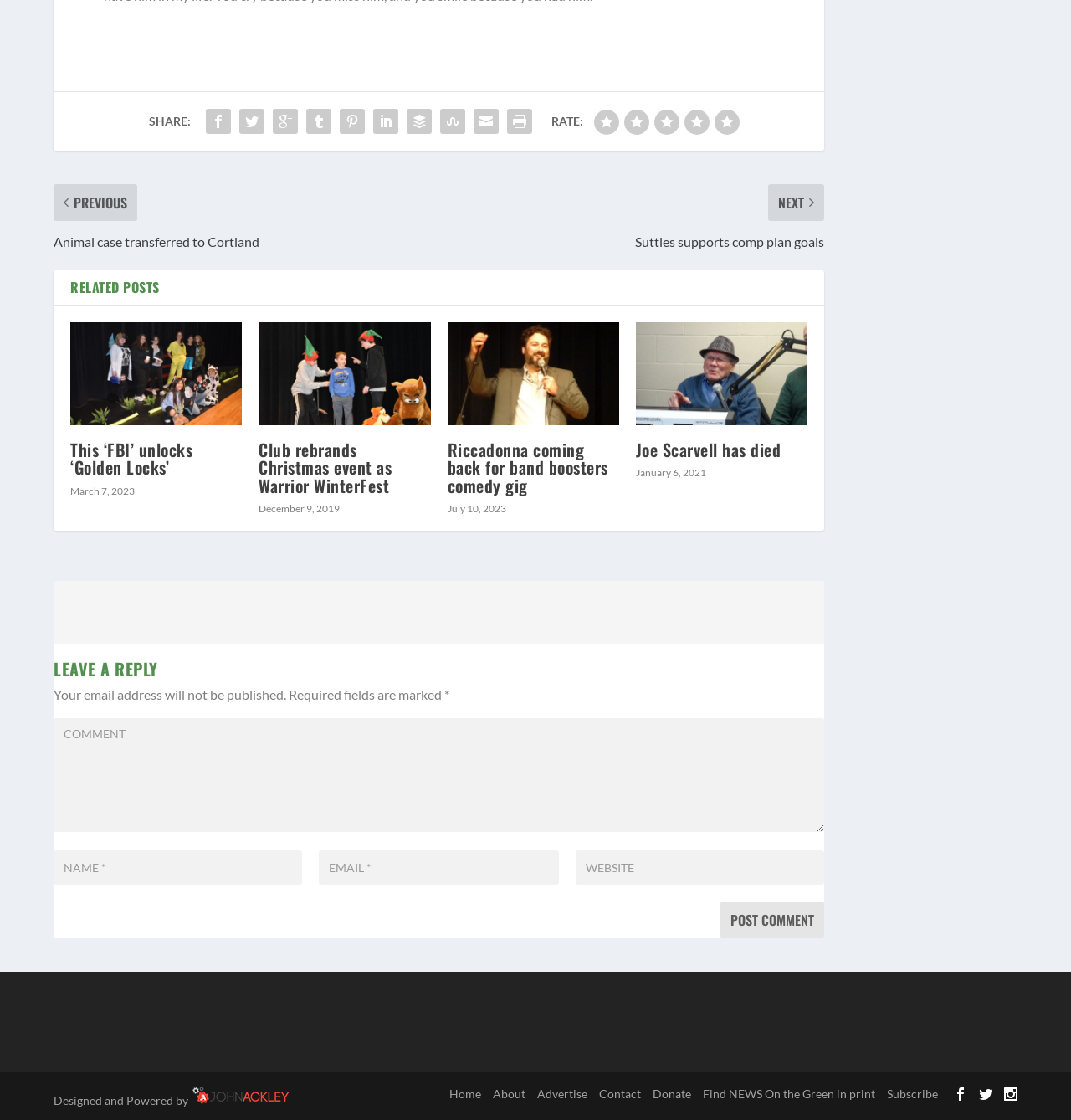What is the purpose of the social media links at the top of the webpage?
Please describe in detail the information shown in the image to answer the question.

The social media links at the top of the webpage, including Facebook, Twitter, and others, are likely intended to allow users to share the content of the webpage on their social media platforms.